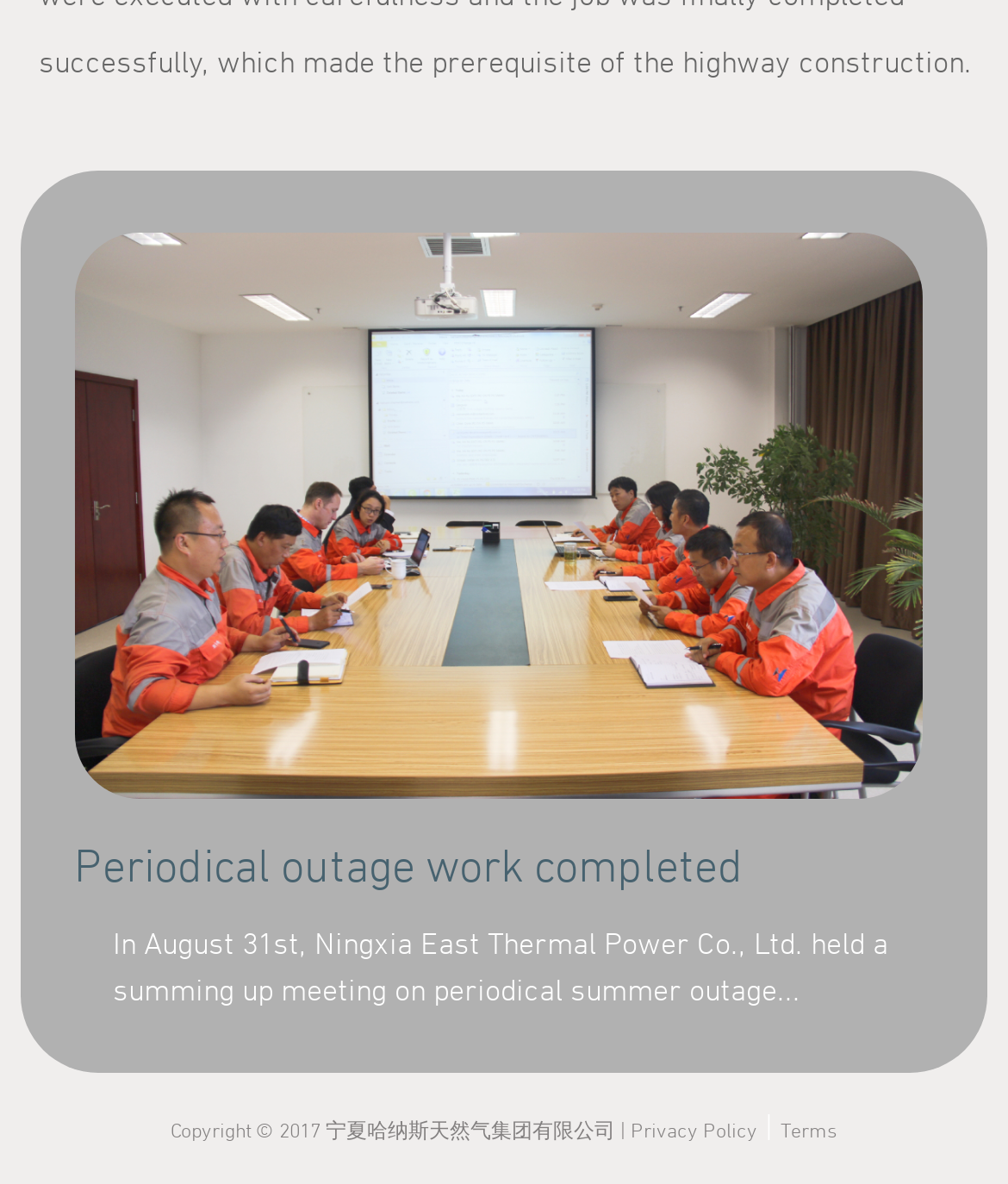What is the topic of the meeting mentioned?
Refer to the image and provide a one-word or short phrase answer.

Periodical summer outage